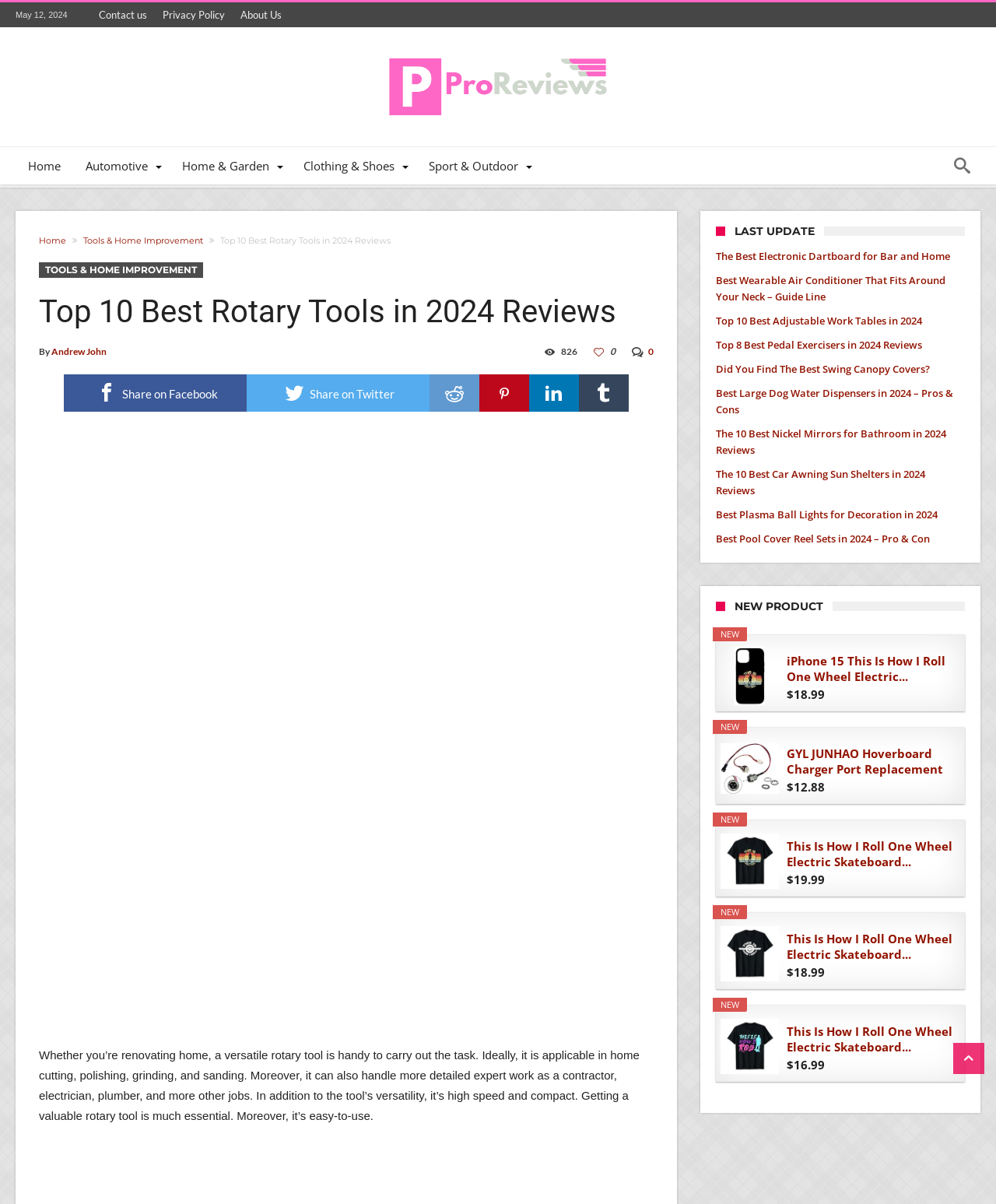Kindly determine the bounding box coordinates for the clickable area to achieve the given instruction: "Click on 'TOOLS & HOME IMPROVEMENT'".

[0.039, 0.218, 0.204, 0.231]